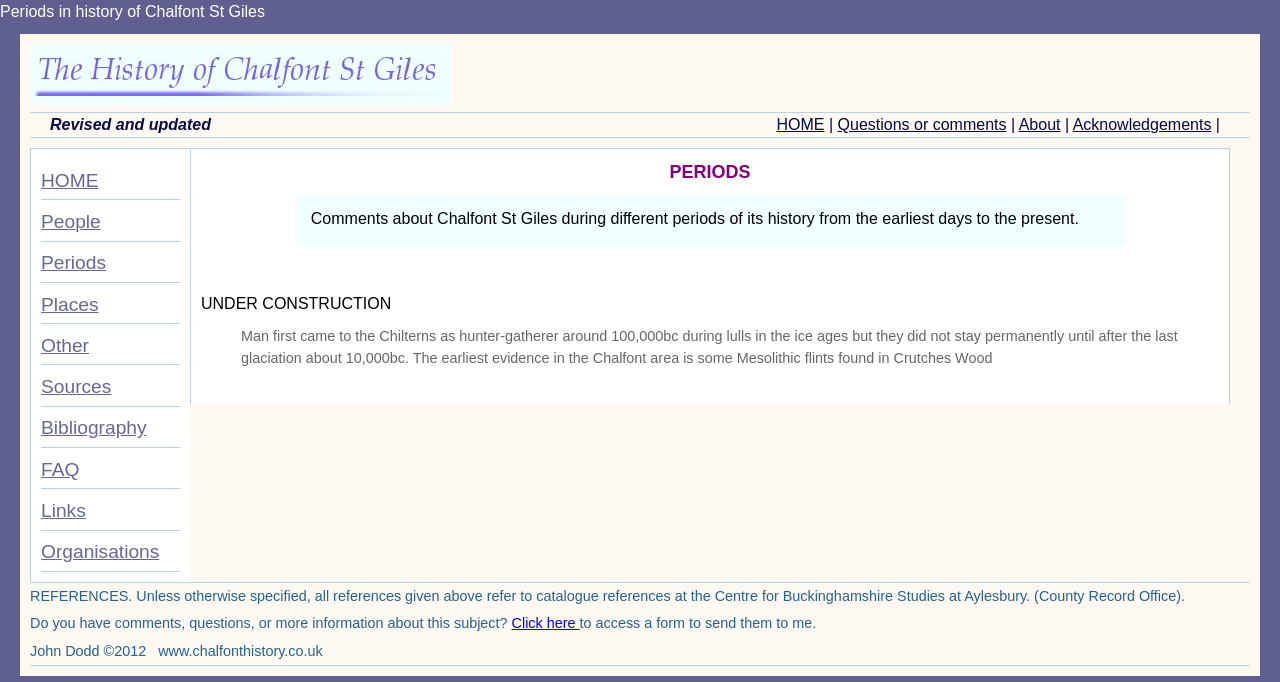Please provide a detailed answer to the question below by examining the image:
What is the copyright year of the webpage content?

The static text 'John Dodd ©2012' at the bottom of the webpage indicates that the copyright year of the webpage content is 2012.